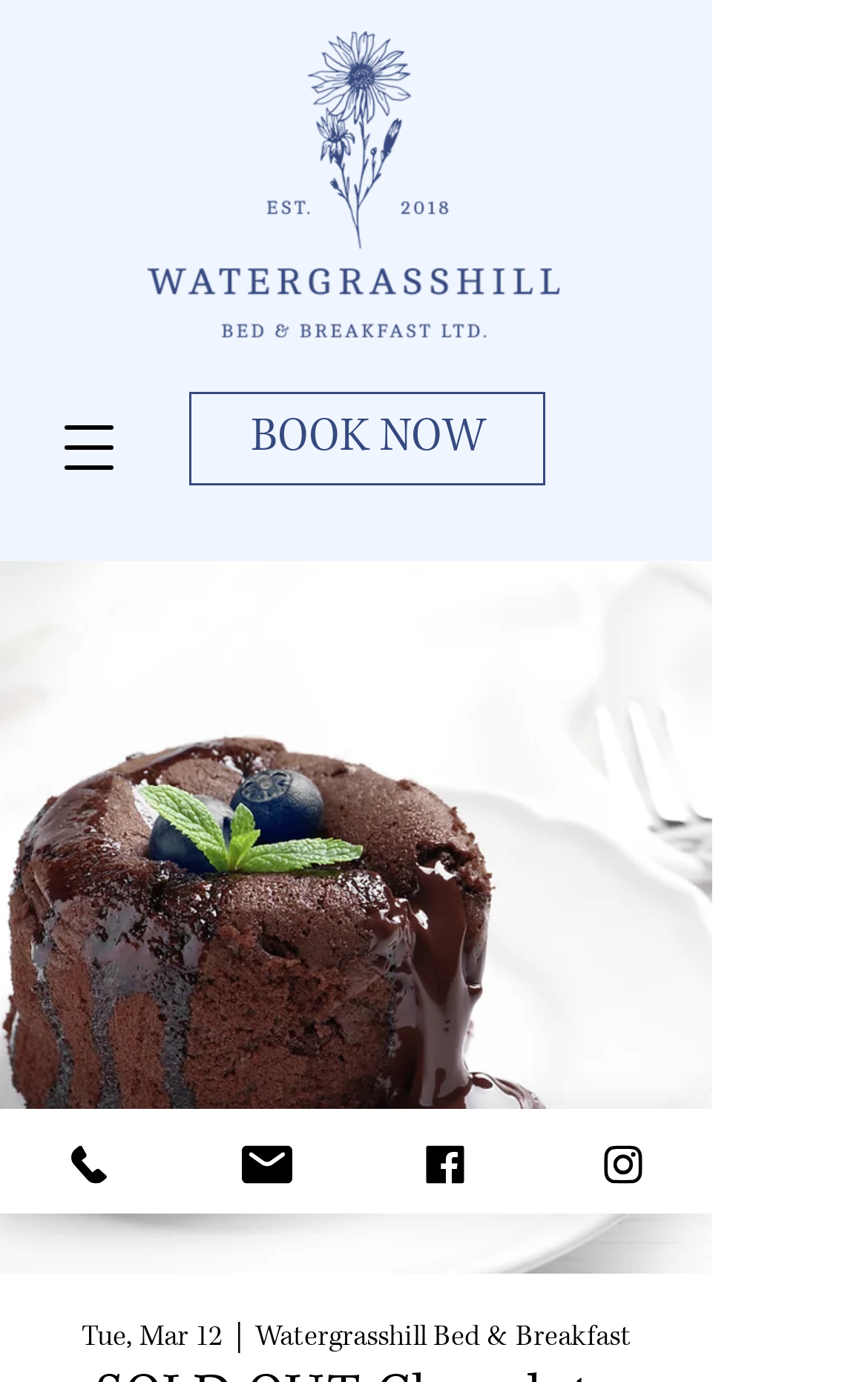Answer briefly with one word or phrase:
How many social media links are there?

3